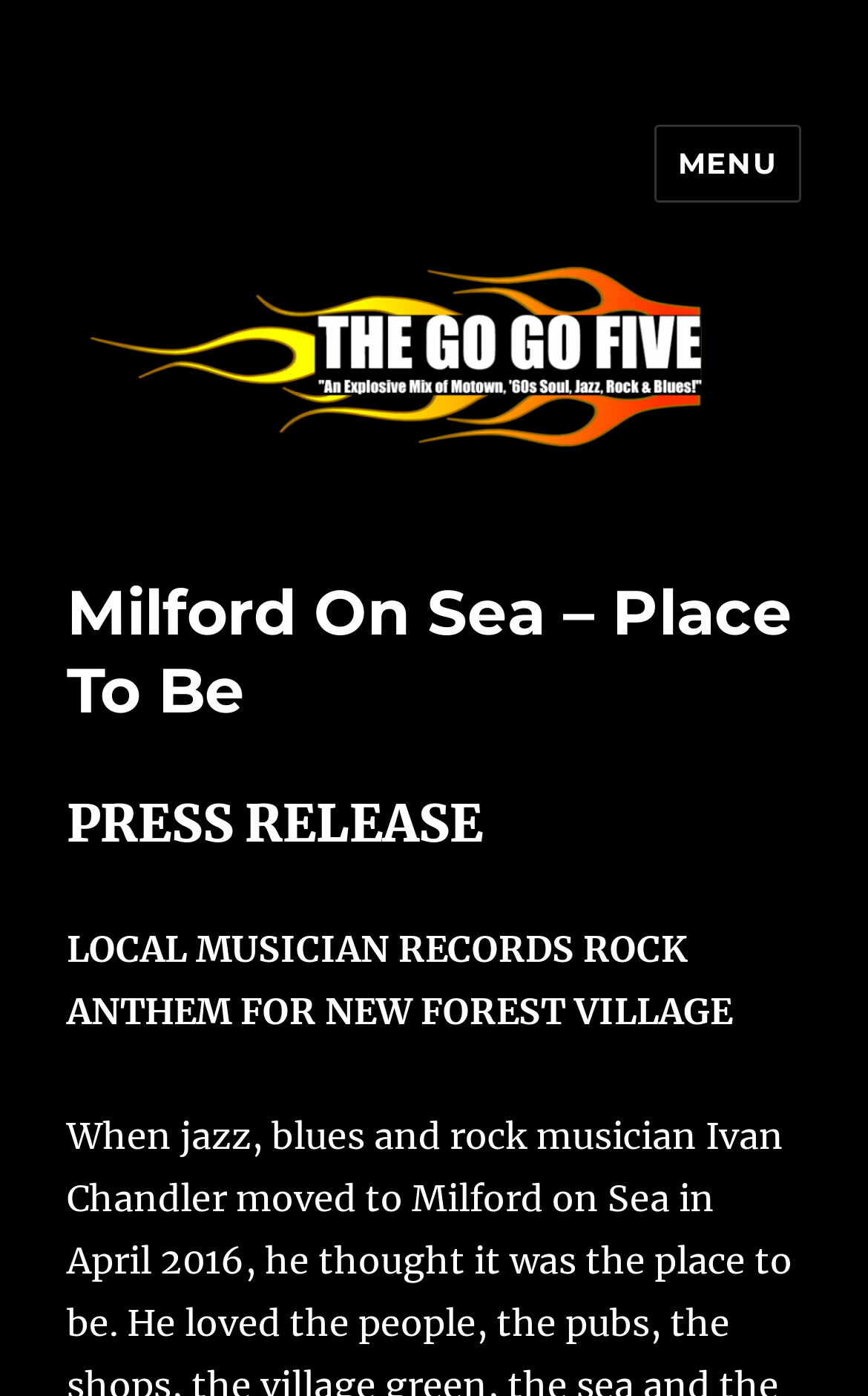Provide a short answer using a single word or phrase for the following question: 
What is the name of the entity referred to as 'The Go Go Five'?

Unknown